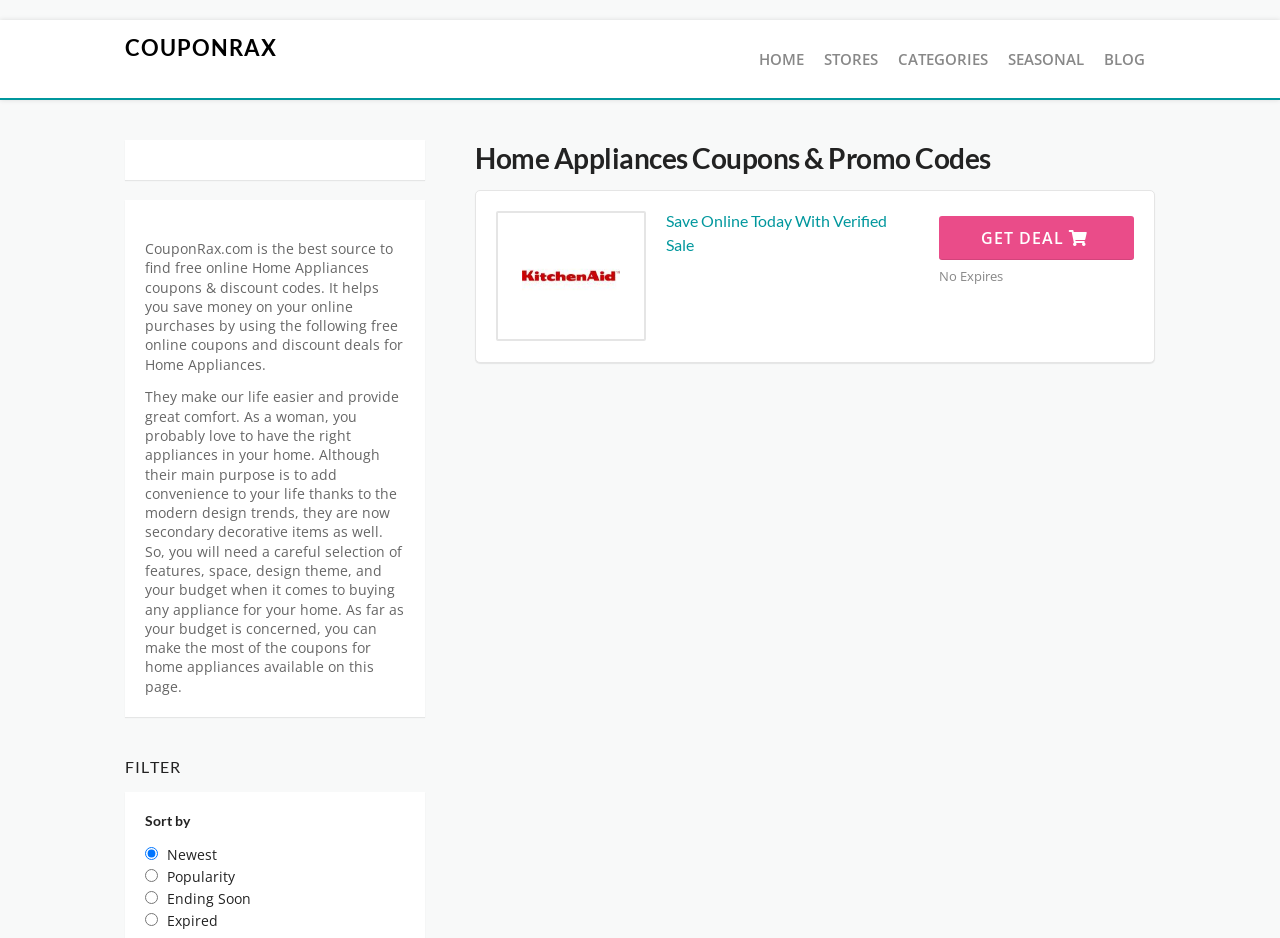Identify the bounding box coordinates of the clickable region necessary to fulfill the following instruction: "Get the deal with the GET DEAL button". The bounding box coordinates should be four float numbers between 0 and 1, i.e., [left, top, right, bottom].

[0.734, 0.23, 0.886, 0.277]